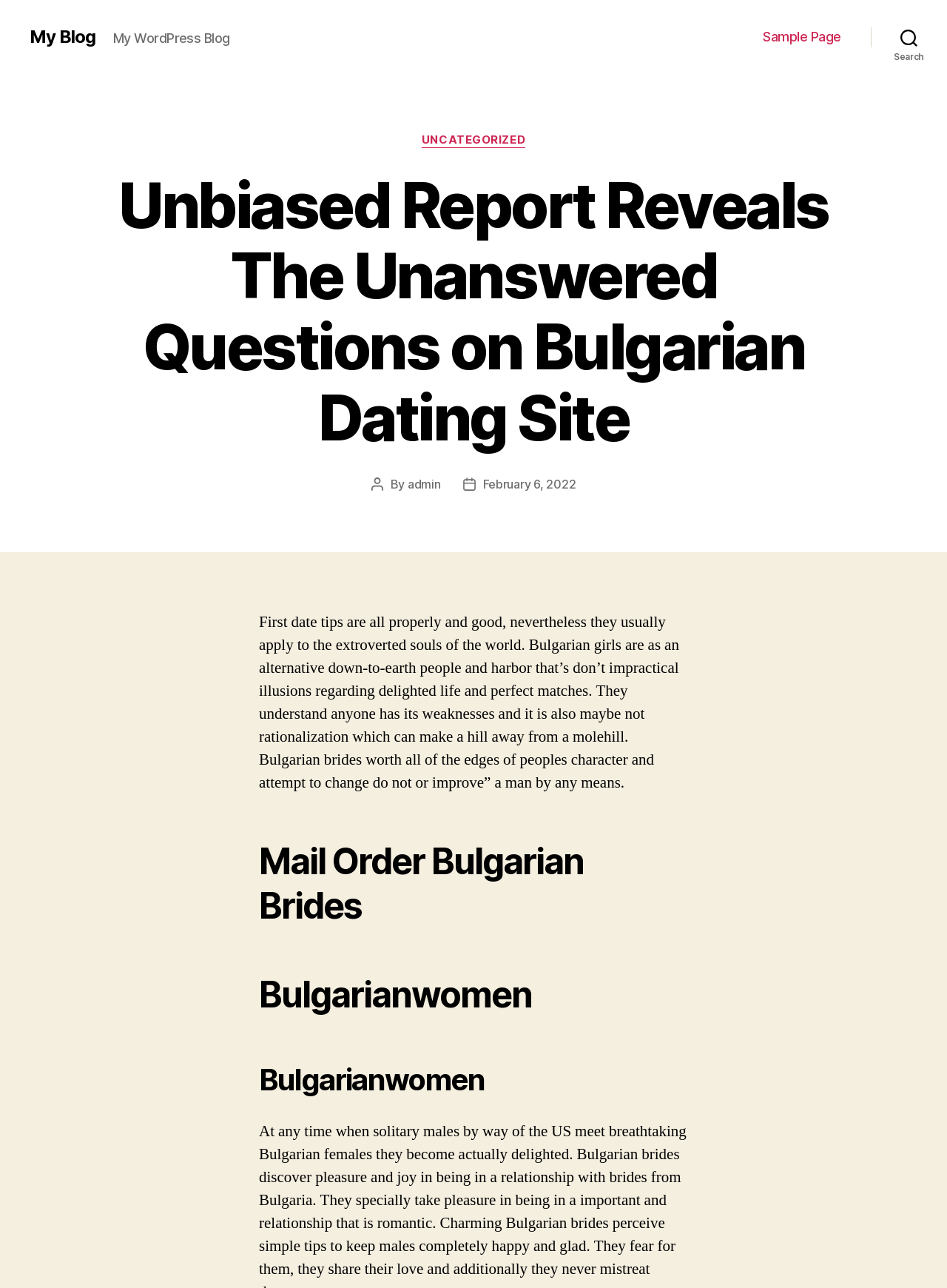Generate a thorough caption detailing the webpage content.

The webpage is a blog post titled "Unbiased Report Reveals The Unanswered Questions on Bulgarian Dating Site" with a focus on Bulgarian dating and relationships. At the top left, there is a link to "My Blog" and a static text "My WordPress Blog" next to it. On the top right, there is a horizontal navigation menu with a link to "Sample Page". 

Below the navigation menu, there is a search button. When expanded, the search button reveals a section with a header that contains several elements. On the left, there is a static text "Categories" and a link to "UNCATEGORIZED" below it. To the right, there is a heading that displays the title of the blog post. 

Below the title, there is a section with information about the post author, including a static text "Post author", a static text "By", and a link to the author's name "admin". Next to this section, there is another section with a static text "Post date" and a link to the date "February 6, 2022". 

The main content of the blog post is a long paragraph of text that discusses the characteristics of Bulgarian girls and their approach to relationships. The text is divided into three sections, each with a heading: "Mail Order Bulgarian Brides", "Bulgarianwomen", and another "Bulgarianwomen" heading.